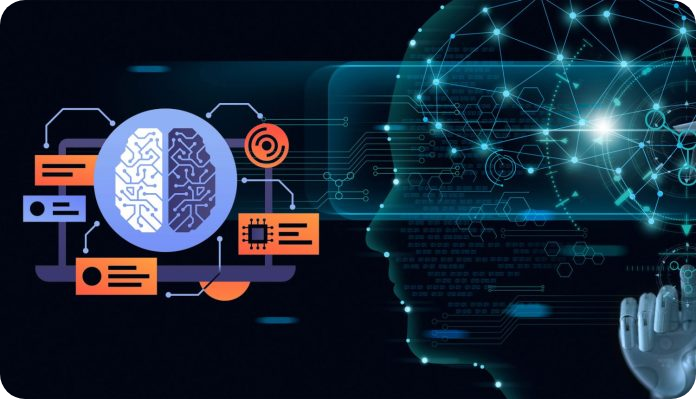What do the icons surrounding the brain represent?
Please use the image to deliver a detailed and complete answer.

The icons and elements surrounding the brain in the image represent data analysis and machine learning, including circuit elements and graphical interfaces, which highlight the theme of predictive modeling.